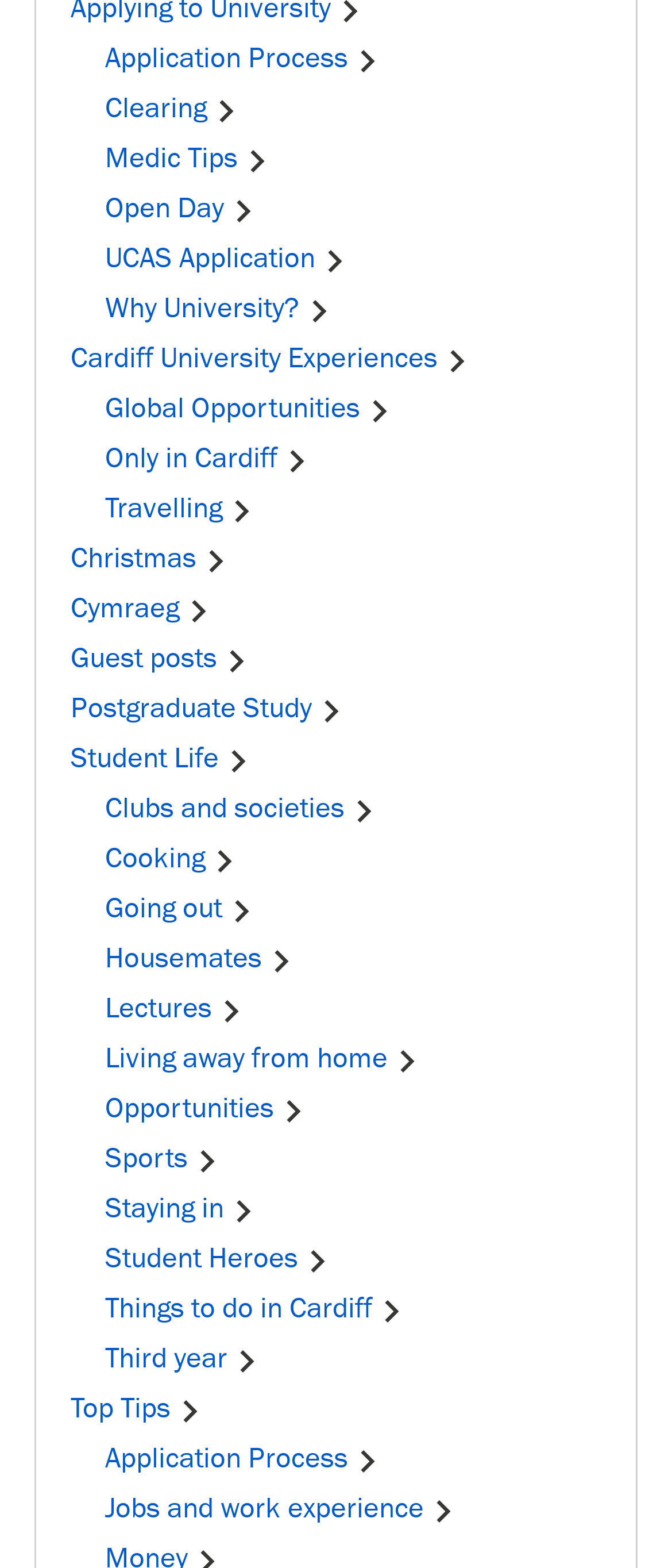Find the bounding box coordinates of the area that needs to be clicked in order to achieve the following instruction: "View Christmas". The coordinates should be specified as four float numbers between 0 and 1, i.e., [left, top, right, bottom].

[0.105, 0.346, 0.351, 0.368]